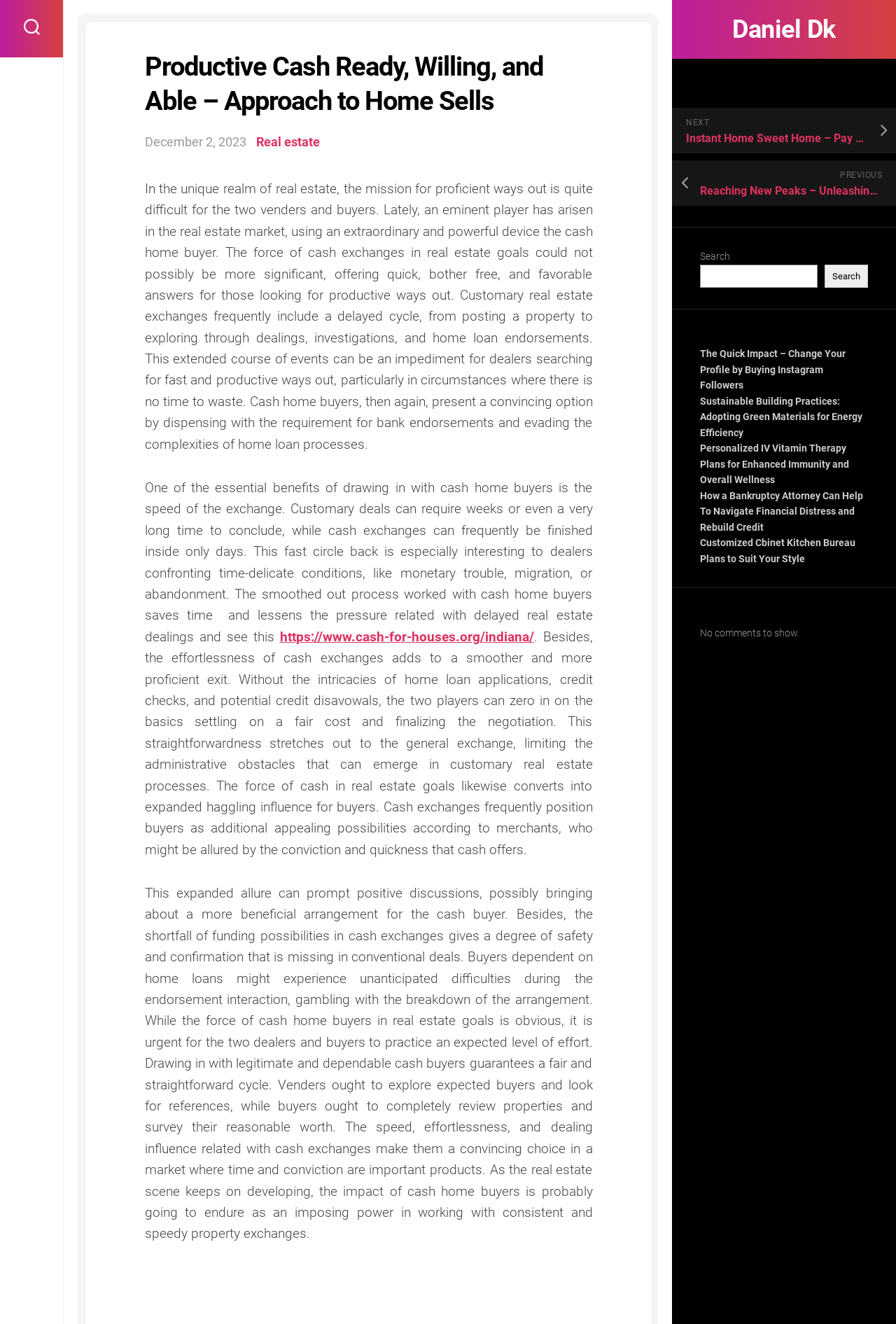Give an in-depth explanation of the webpage layout and content.

The webpage is about a real estate company, Productive Cash Ready, Willing, and Able, which offers a unique approach to home selling. At the top right corner, there is a link to the company's website, "Daniel Dk". Below it, there are navigation links, "NEXT" and "PREVIOUS", which allow users to navigate through the website. 

On the top right side, there is a search bar with a search button. Below the search bar, there is a heading "Recent Posts" followed by five links to different articles, including "The Quick Impact – Change Your Profile by Buying Instagram Followers" and "Sustainable Building Practices: Adopting Green Materials for Energy Efficiency". 

Further down, there is a heading "Recent Comments" with a message "No comments to show." On the left side, there is a button with no text. Above it, there is a header section with a heading "Productive Cash Ready, Willing, and Able – Approach to Home Sells" and a date "December 2, 2023". Below the date, there is a link to the category "Real estate". 

The main content of the webpage is an article about the benefits of cash home buyers in the real estate market. The article explains how cash home buyers can provide quick, hassle-free, and favorable solutions for those looking for productive ways out. It highlights the speed of cash exchanges, which can be completed within days, and the simplicity of the process, which eliminates the need for bank endorsements and mortgage processes. The article also mentions the increased bargaining power of cash buyers and the security and certainty that cash offers.